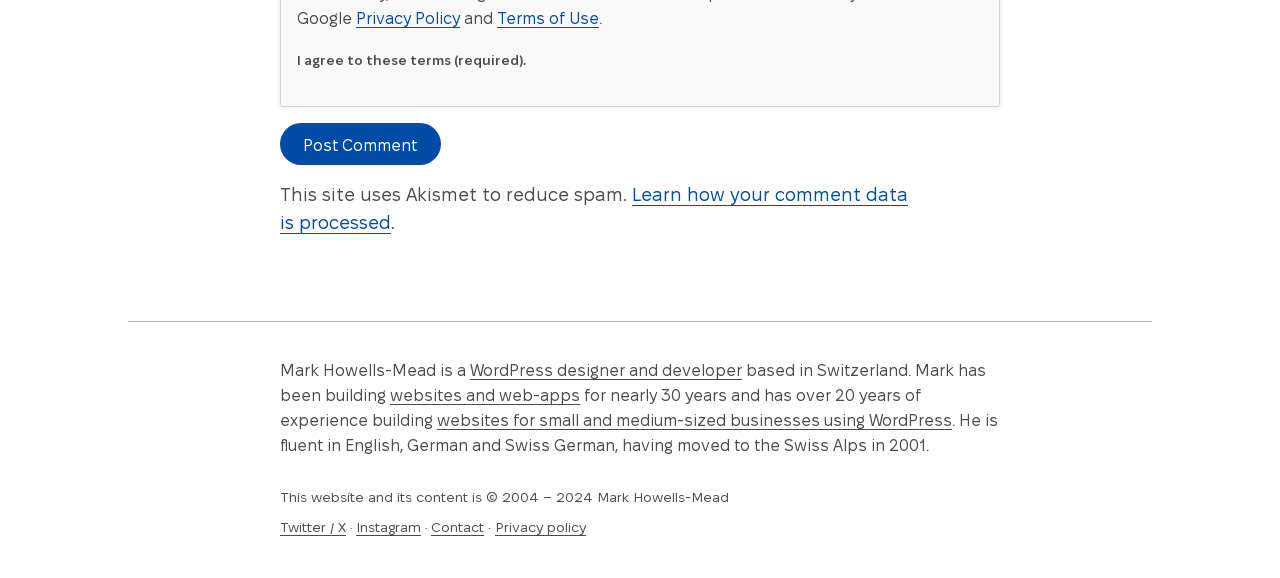Determine the bounding box coordinates of the section I need to click to execute the following instruction: "Read the 'Privacy Policy'". Provide the coordinates as four float numbers between 0 and 1, i.e., [left, top, right, bottom].

[0.278, 0.02, 0.359, 0.046]